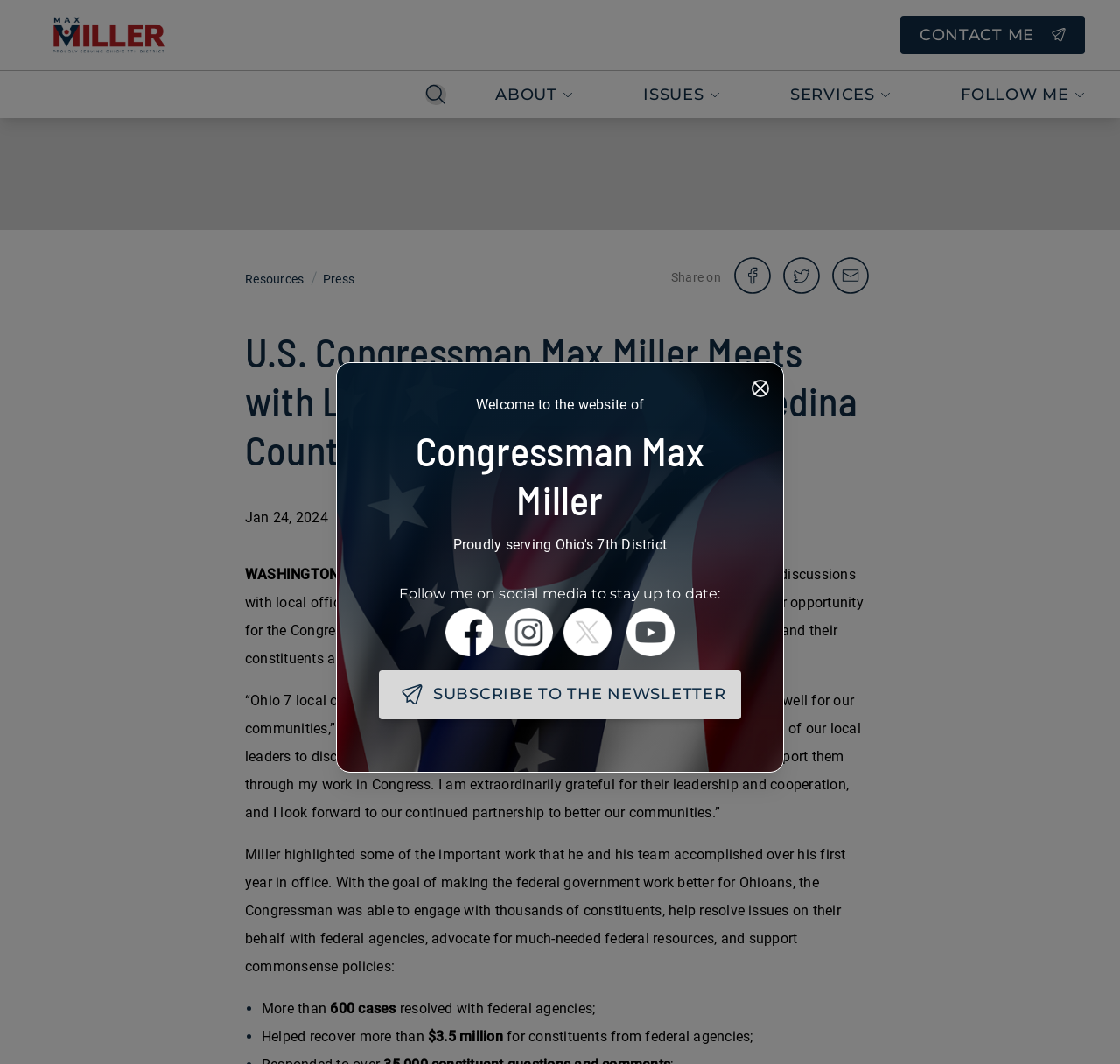Provide a single word or phrase to answer the given question: 
What is the amount of money recovered for constituents?

$3.5 million